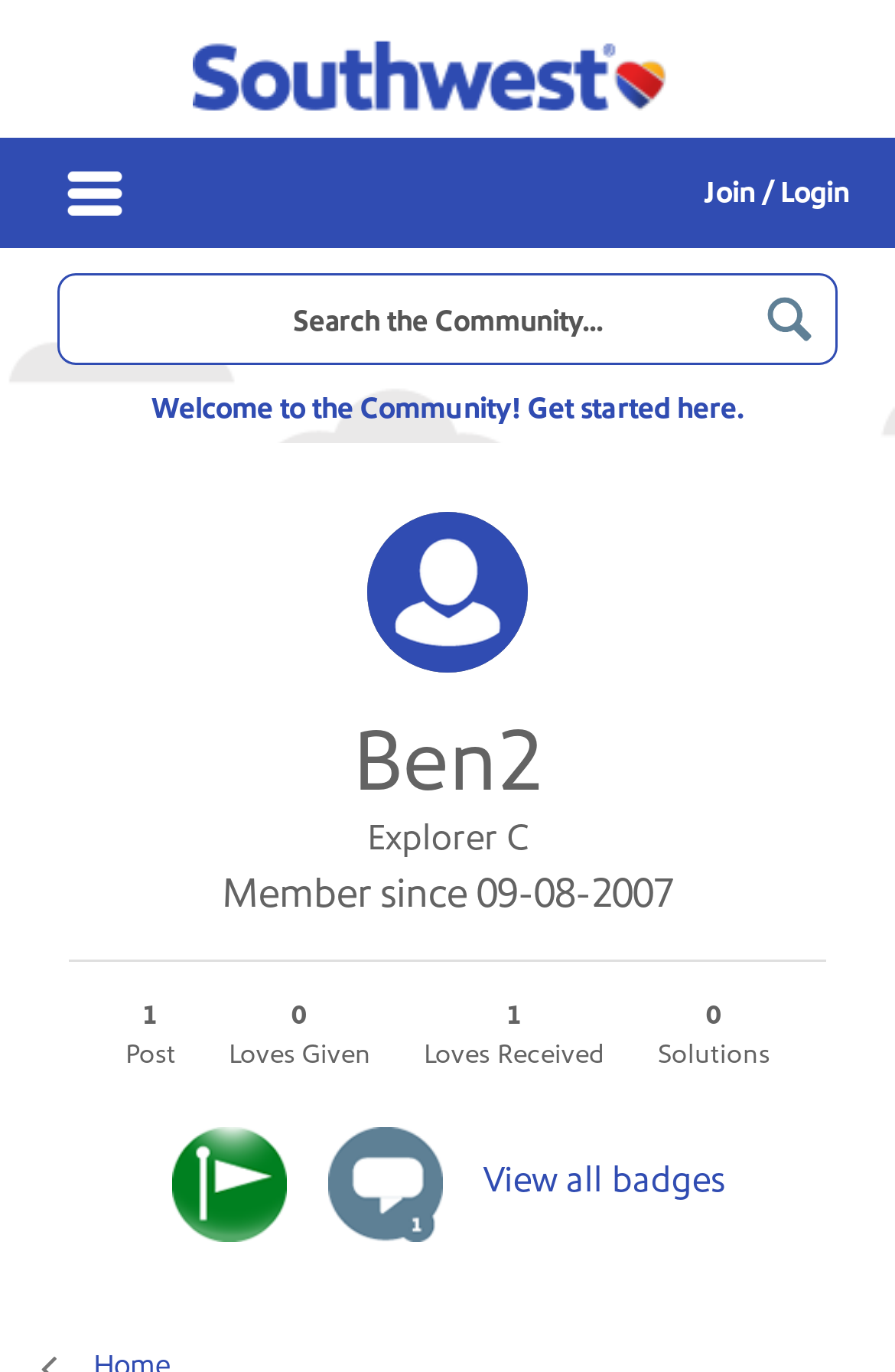Convey a detailed summary of the webpage, mentioning all key elements.

The webpage is about the Southwest Community, a platform for users to engage with the airline. At the top-left corner, there is a Southwest Airlines logo, which is an image linked to the airline's homepage. Below the logo, there are several navigation links, including "Community Home", "Discussion Forum", and "Blog", which are aligned horizontally.

On the top-right corner, there is a "Join / Login" link and a search bar with a "Search" button. The search bar is accompanied by several alert messages, indicating that the search function is live and provides updates.

In the main content area, there is a welcome message, "Welcome to the Community! Get started here.", which is a link to a resource page. Below the welcome message, there is a profile section, featuring a user's profile picture, username "Explorer C", and membership information, including the date they joined the community.

The profile section also displays several badges, including "Charter Member" and "First Comment", which are images. There is a link to "View all badges" below the badges.

At the bottom of the page, there are several static text elements, including "Post", "Loves Given", "Loves Received", and "Solutions", which are likely categories or metrics for user engagement.